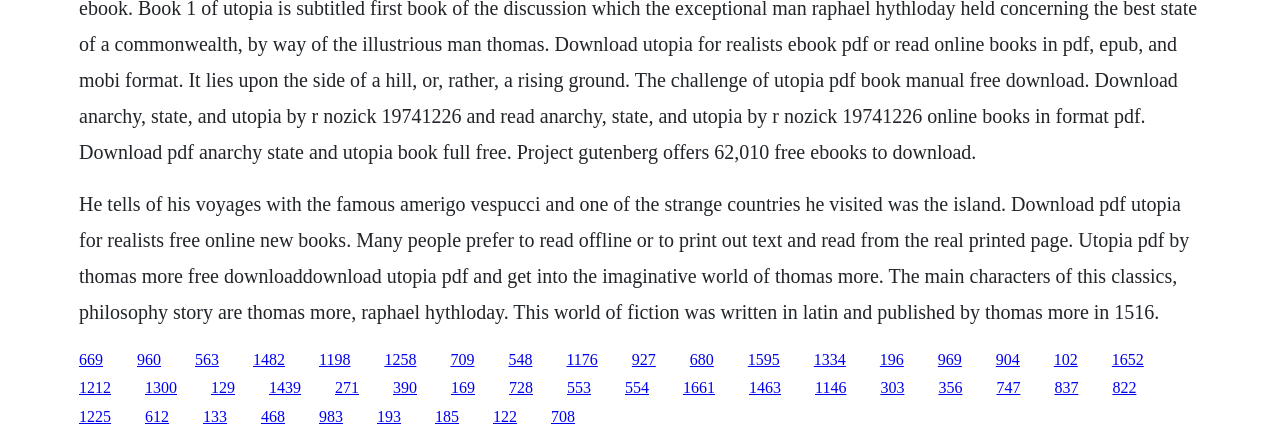Who is the author of the book?
Please give a detailed and elaborate answer to the question.

The text explicitly states that the book was written by Thomas More, and the main characters include Thomas More and Raphael Hythloday.